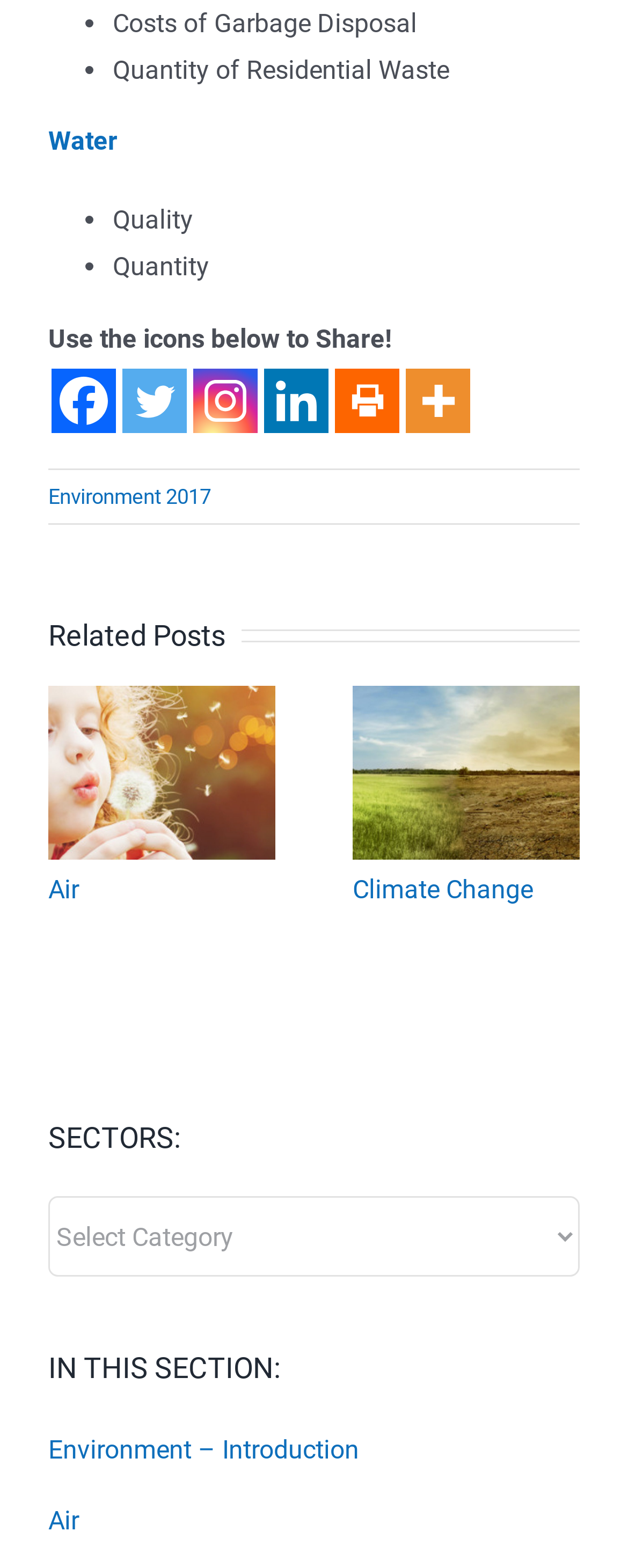Can you find the bounding box coordinates for the element to click on to achieve the instruction: "Select a sector from the dropdown menu"?

[0.077, 0.763, 0.923, 0.814]